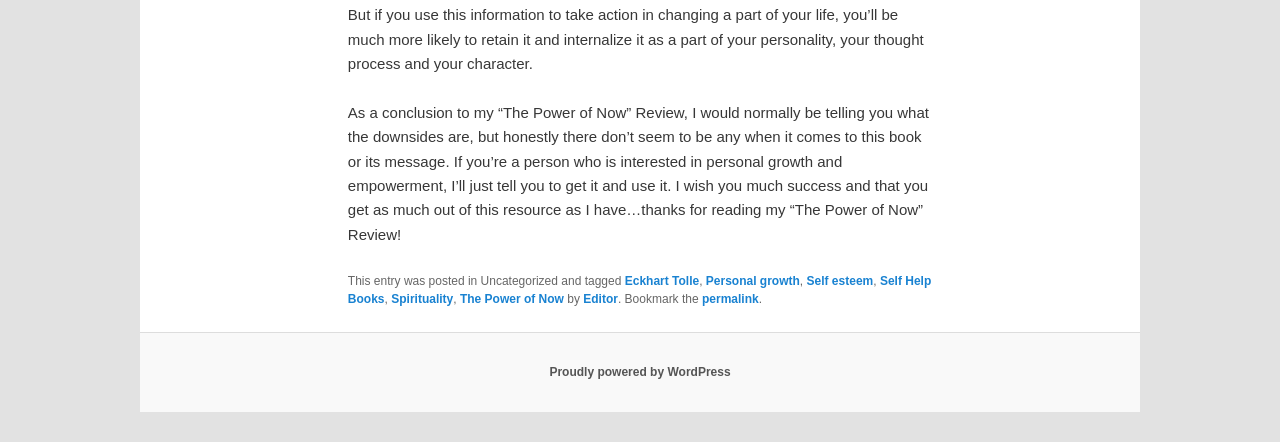What is the topic of the blog post?
Please answer the question as detailed as possible based on the image.

The topic of the blog post is personal growth as it is tagged under 'Personal growth' and 'Self Help Books' in the footer section.